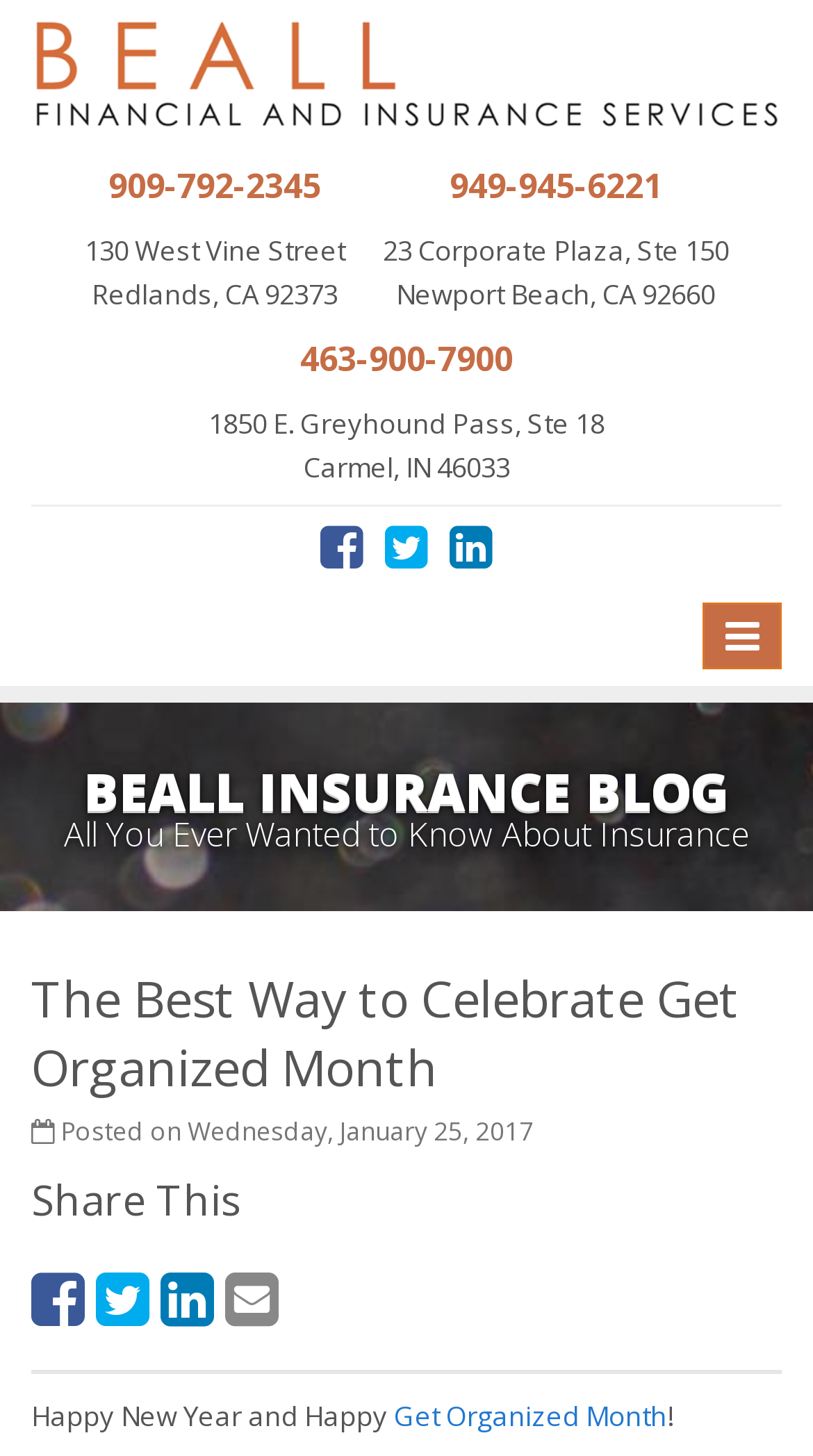Provide a thorough description of the webpage's content and layout.

The webpage appears to be a blog post from Beall Insurance, celebrating Get Organized Month. At the top, there is a logo of Beall Insurance, which is also a link to the homepage. Below the logo, there are three sections of contact information, including phone numbers and addresses for different locations.

To the right of the contact information, there are social media links to Facebook, Twitter, and LinkedIn. A toggle navigation button is located at the top right corner of the page.

The main content of the page is divided into two sections. The first section has a heading "BEALL INSURANCE BLOG" and a subheading "All You Ever Wanted to Know About Insurance". The second section has a heading "The Best Way to Celebrate Get Organized Month" and a subheading "Posted on Wednesday, January 25, 2017".

The main article starts with a greeting "Happy New Year and Happy" followed by a link to "Get Organized Month" and an exclamation mark. The article is likely discussing ways to celebrate Get Organized Month, but the exact content is not specified.

At the bottom of the page, there are social media links again, allowing users to share the article on different platforms. A "Scroll Back to Top" button is located at the bottom right corner of the page.